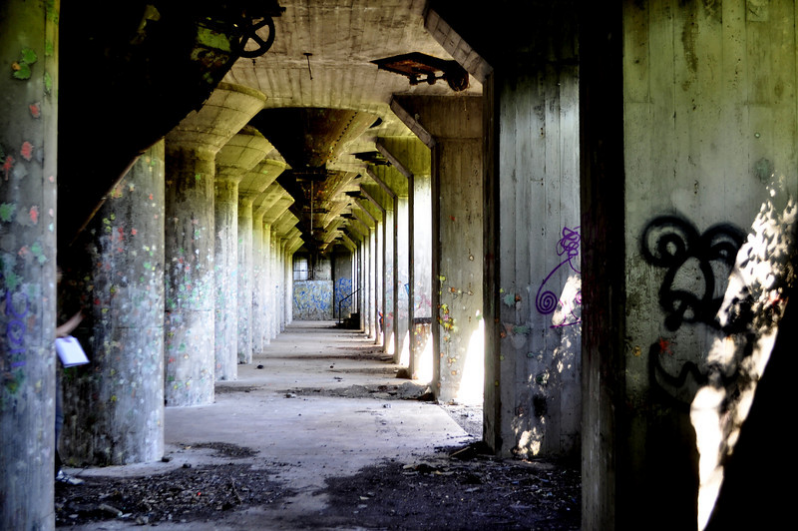Generate a descriptive account of all visible items and actions in the image.

The image captures a series of towering concrete pillars standing in an abandoned, echoing corridor. The unevenly lit space is filled with shafts of natural light filtering in from openings above, illuminating parts of the rough, graffiti-adorned walls. The walls display splotches of paint and various artistic expressions, hinting at its previous use and the life that once thrived in this location. As the viewer's gaze travels down the corridor, a sense of desolation and intrigue emerges, inviting contemplation of the stories and histories embedded within these weathered structures. The remnants of machinery and potential signs of past maintenance can be seen above, adding to the setting's industrial character. Overall, this scene evokes a haunting yet fascinating glimpse into a forgotten space, possibly reflecting on themes of decay and artistic expression amidst abandonment.